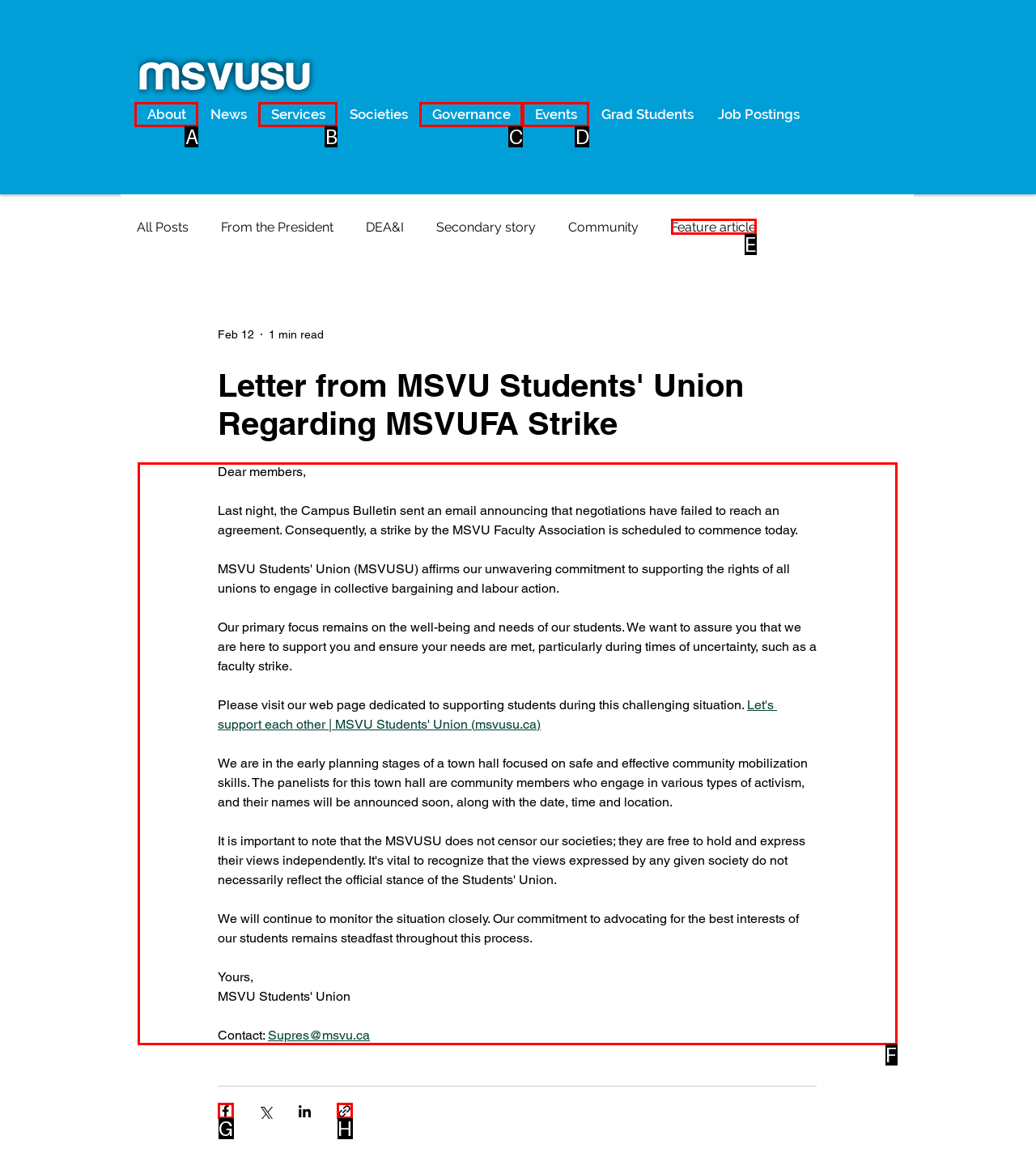Which option should be clicked to complete this task: Read the article about the MSVUFA strike
Reply with the letter of the correct choice from the given choices.

F